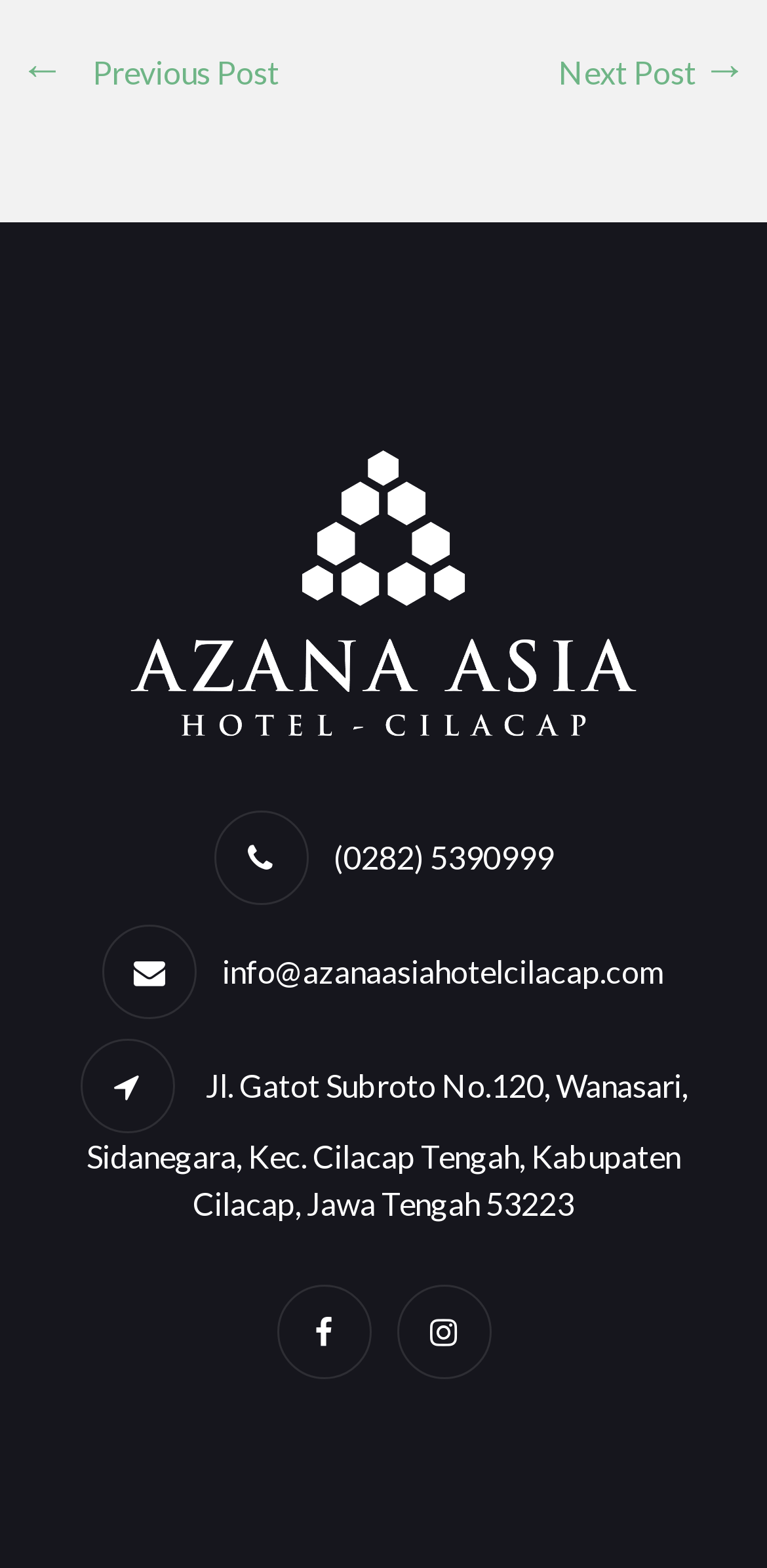Please give a succinct answer using a single word or phrase:
How many social media links are there on the webpage?

3